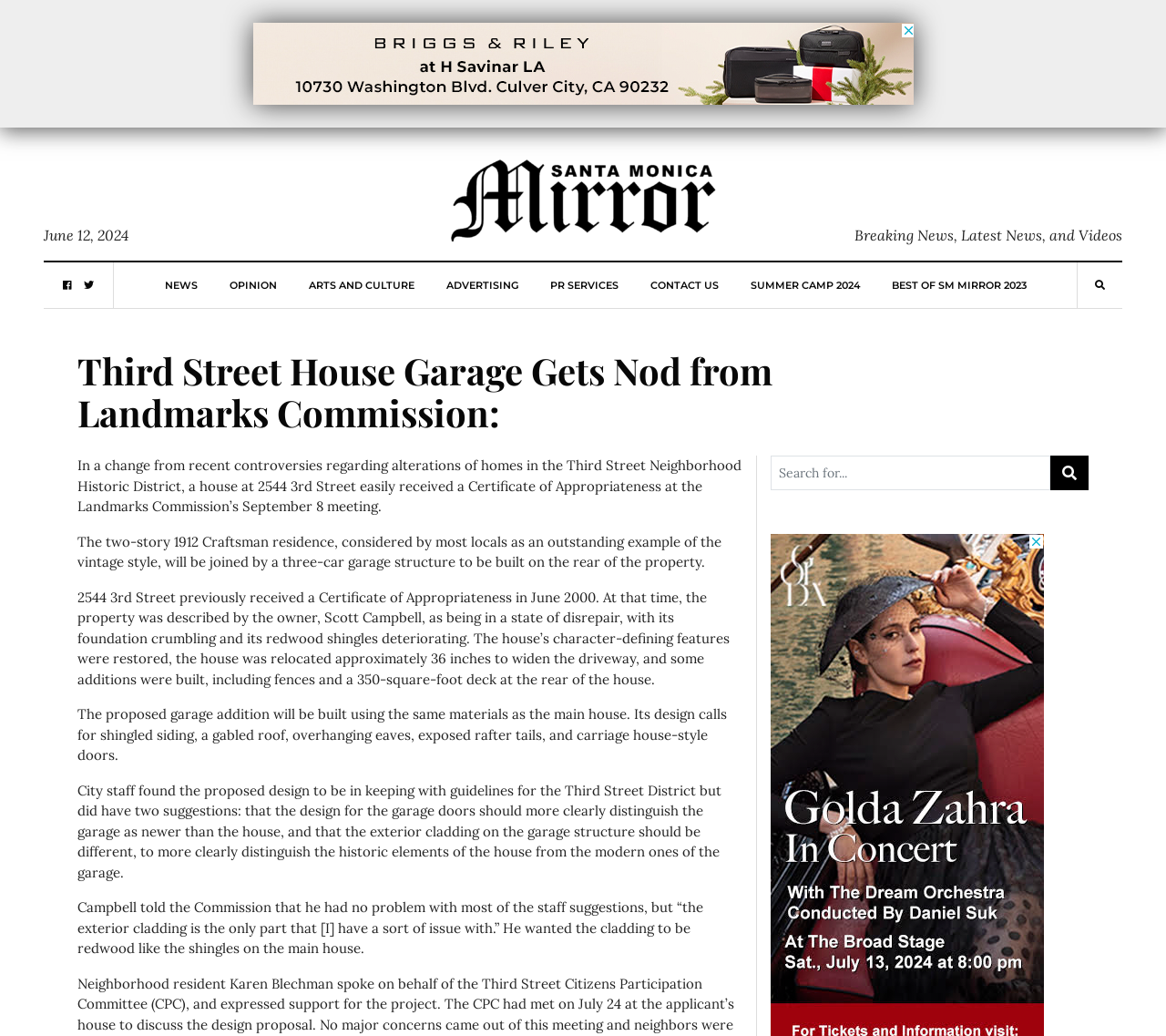Locate the bounding box coordinates of the area you need to click to fulfill this instruction: 'Enter a comment'. The coordinates must be in the form of four float numbers ranging from 0 to 1: [left, top, right, bottom].

None